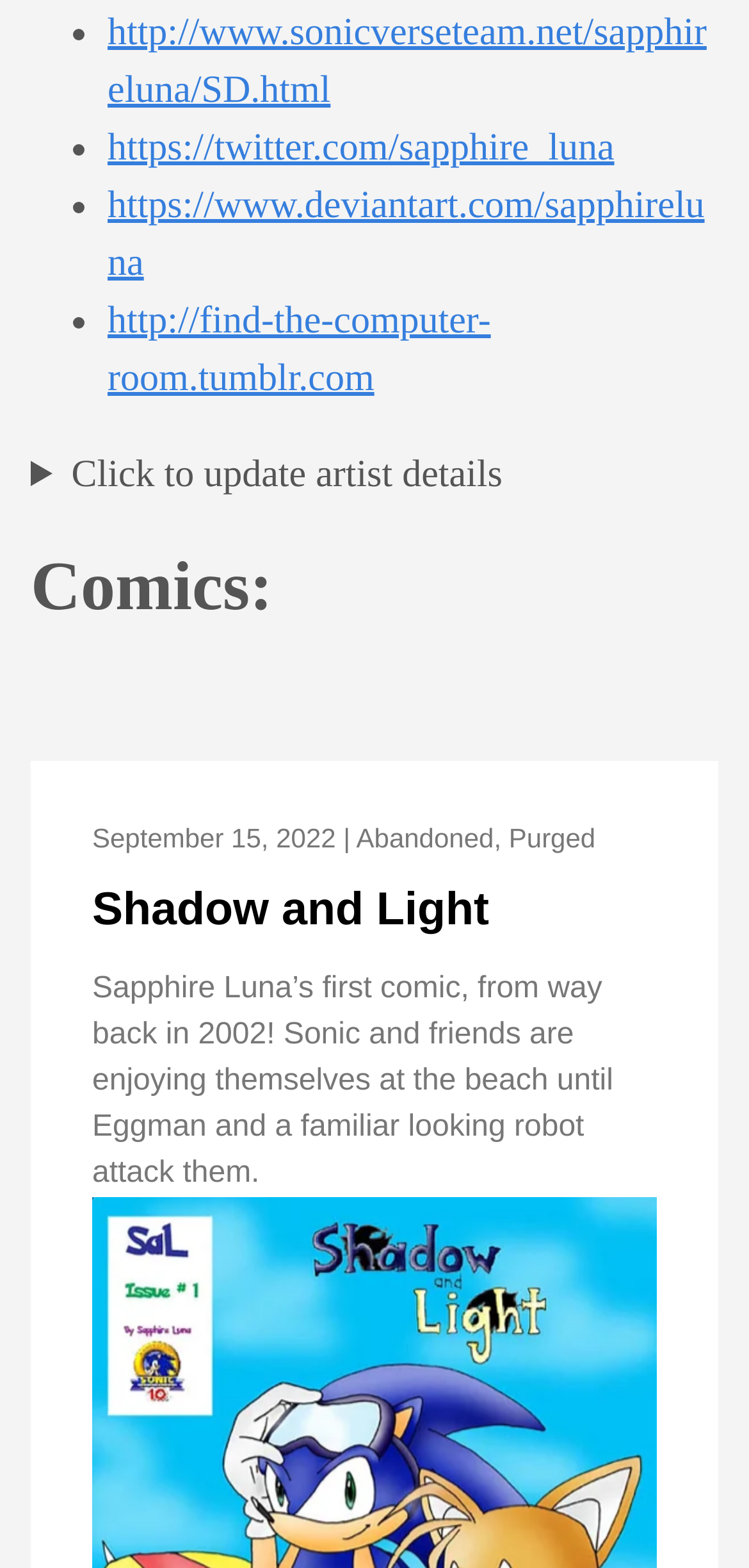Using the provided element description, identify the bounding box coordinates as (top-left x, top-left y, bottom-right x, bottom-right y). Ensure all values are between 0 and 1. Description: Shadow and Light

[0.123, 0.563, 0.653, 0.597]